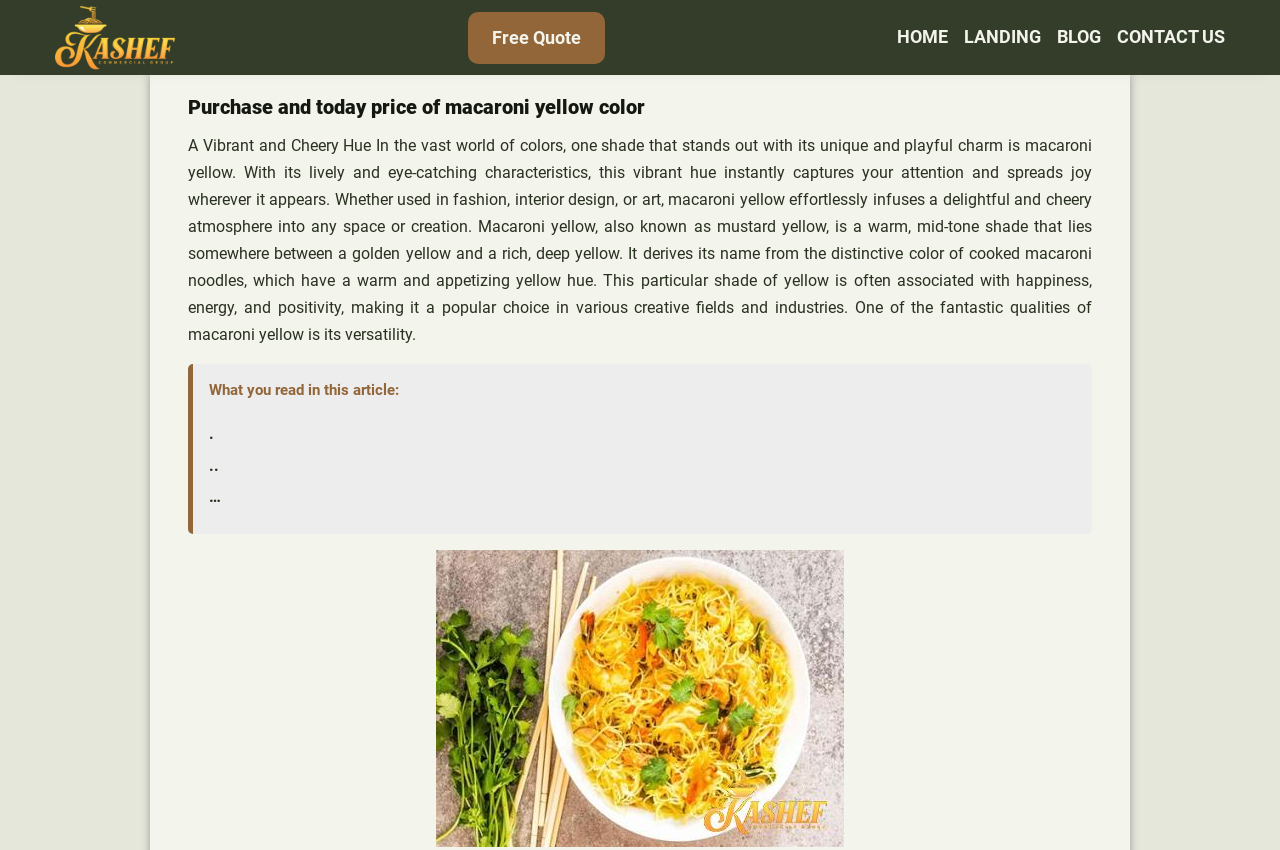What is macaroni yellow often associated with?
Using the visual information, reply with a single word or short phrase.

happiness, energy, and positivity